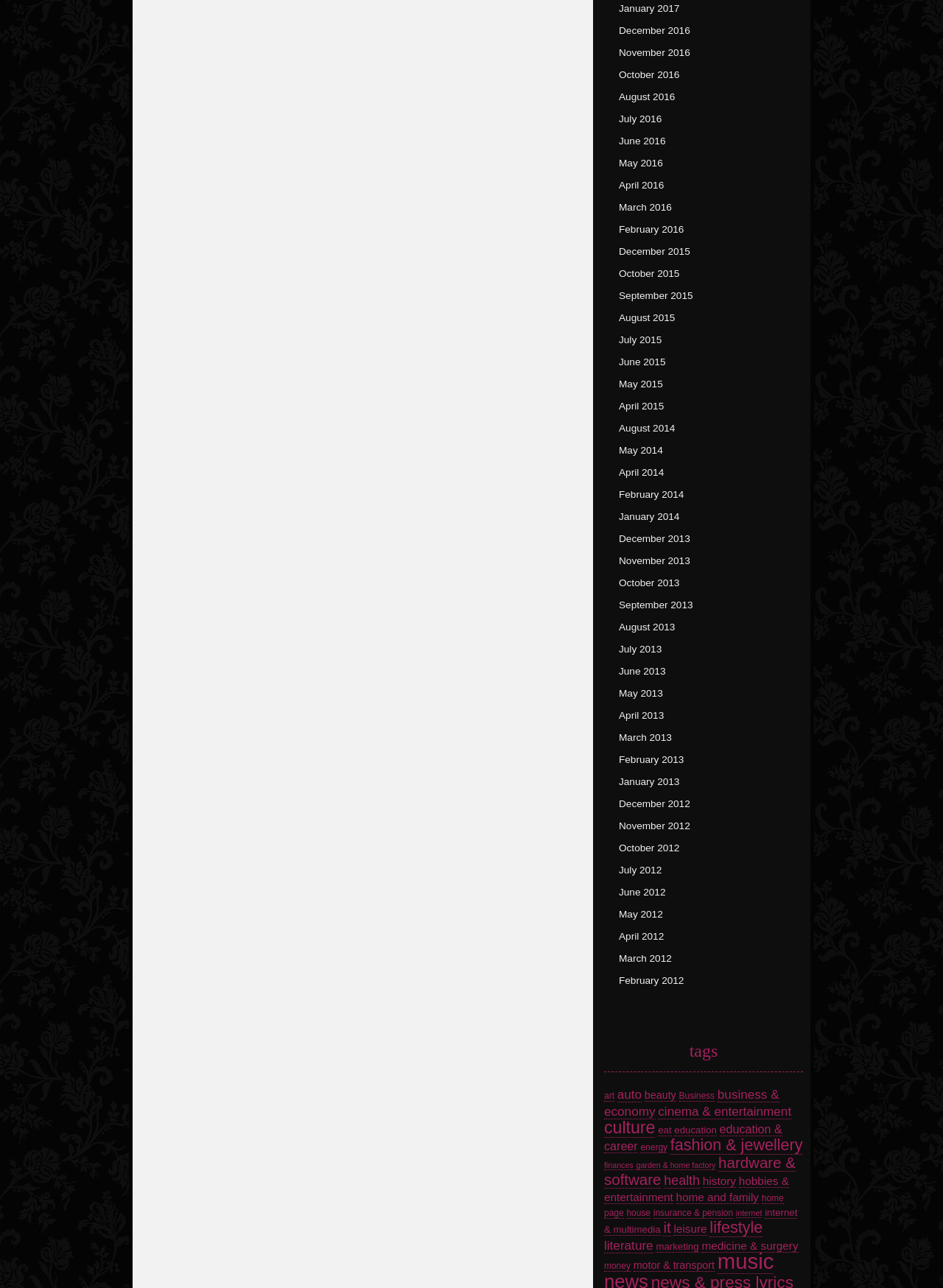Provide your answer in one word or a succinct phrase for the question: 
How many categories are there under the 'tags' heading?

43